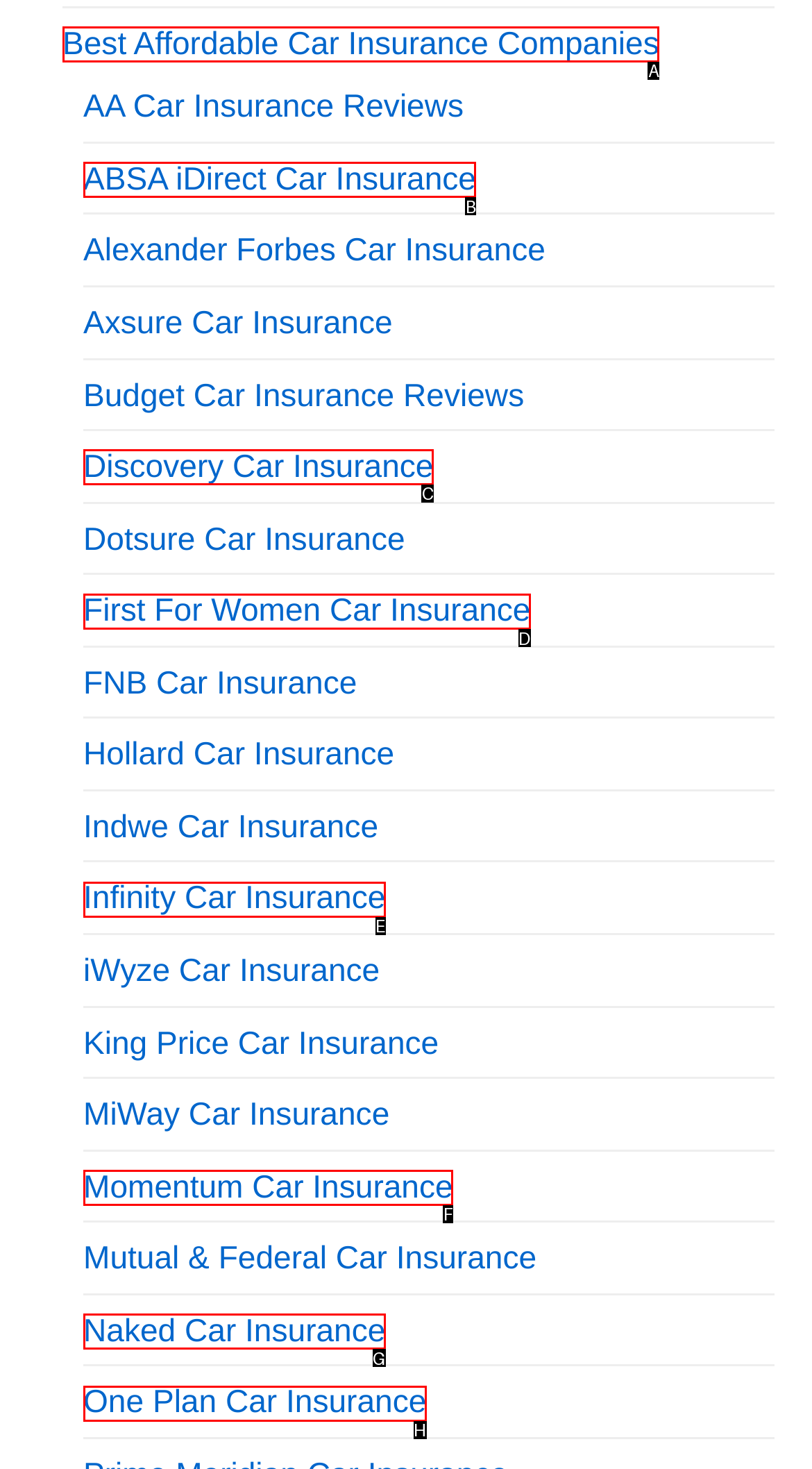Select the correct UI element to click for this task: Learn about Discovery Car Insurance.
Answer using the letter from the provided options.

C